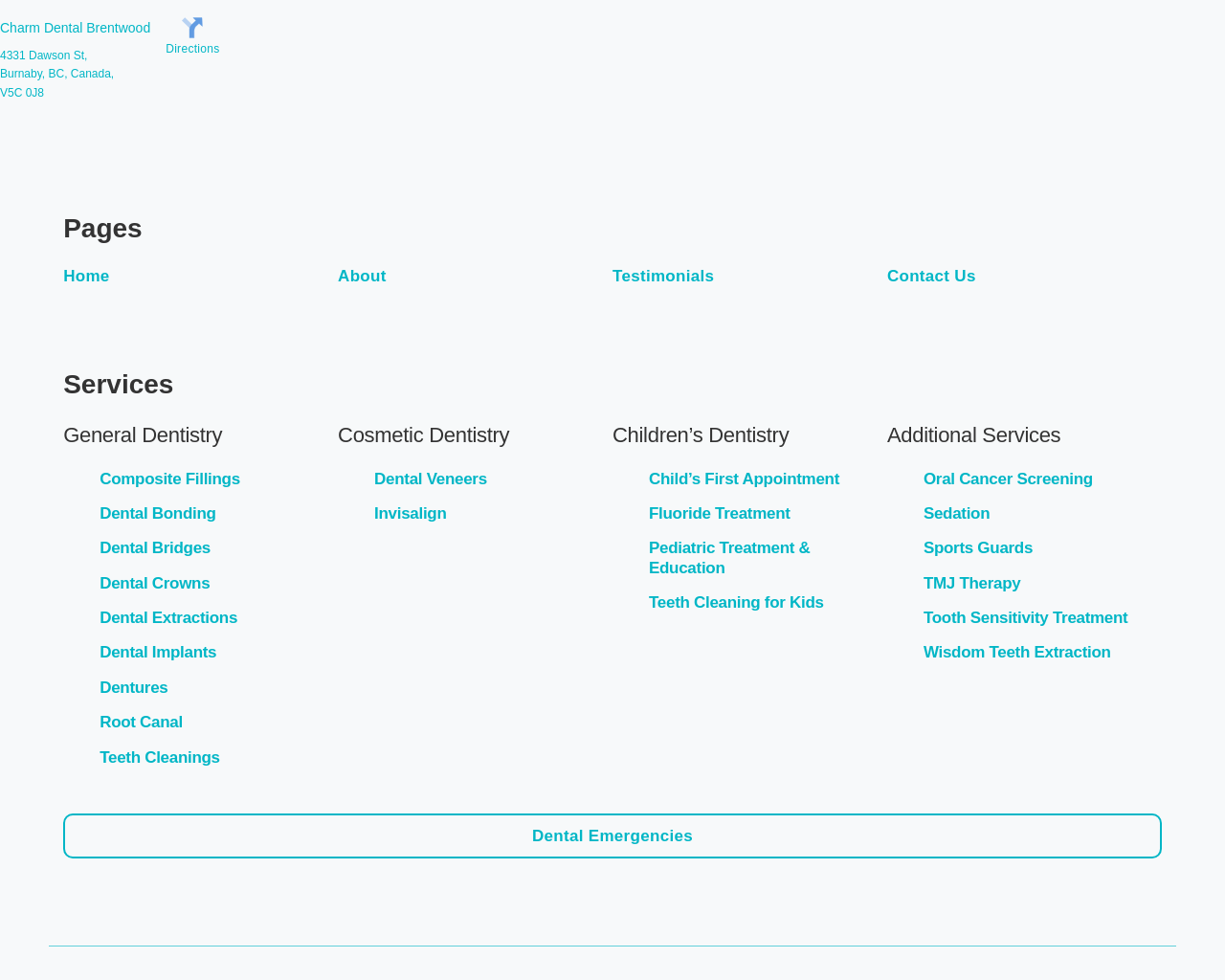Calculate the bounding box coordinates for the UI element based on the following description: "Sedation". Ensure the coordinates are four float numbers between 0 and 1, i.e., [left, top, right, bottom].

[0.724, 0.513, 0.937, 0.534]